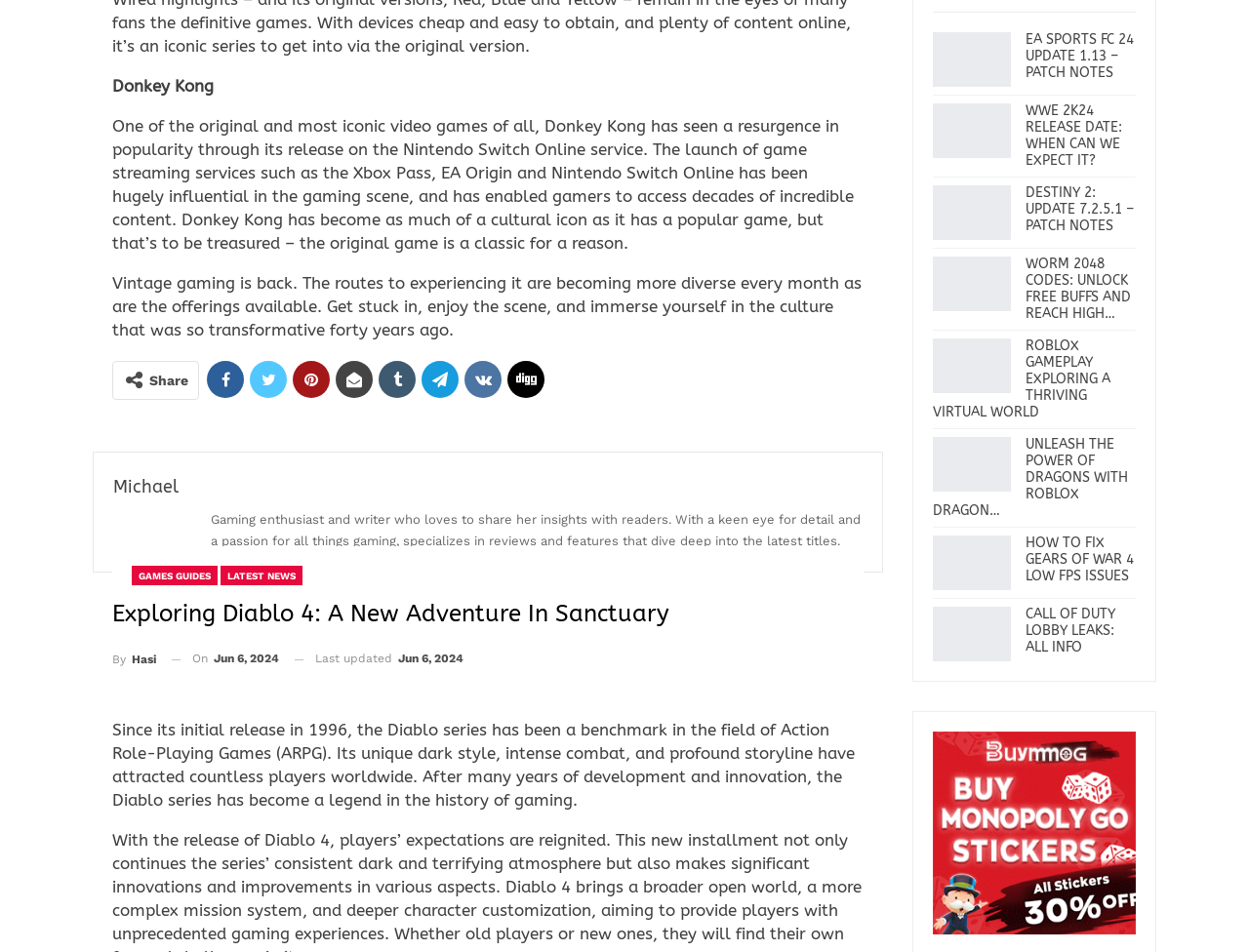Identify the bounding box coordinates of the section to be clicked to complete the task described by the following instruction: "Check the release date of WWE 2K24". The coordinates should be four float numbers between 0 and 1, formatted as [left, top, right, bottom].

[0.747, 0.109, 0.809, 0.166]